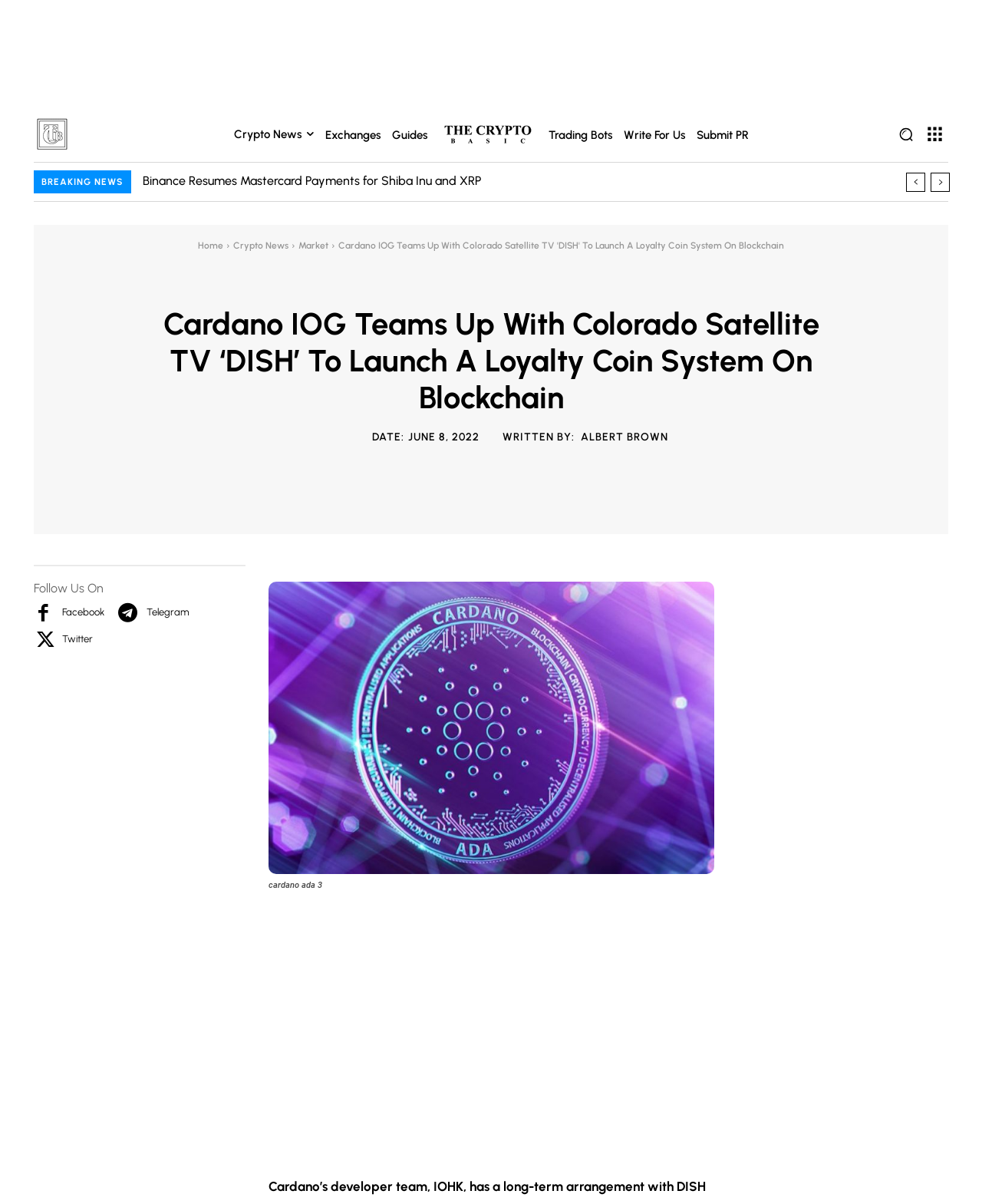Offer a comprehensive description of the webpage’s content and structure.

This webpage appears to be a news article about Cardano's partnership with DISH, a satellite TV network, to launch a loyalty coin system on blockchain. 

At the top of the page, there is a logo on the left and a navigation menu on the right, featuring links to "Crypto News", "Exchanges", "Guides", "Trading Bots", and "Write For Us". 

Below the navigation menu, there is a breaking news section with a heading "BREAKING NEWS" and several news article links, including "Binance Resumes Mastercard Payments for Shiba Inu and XRP", "How 1,000, 5,000 or 10,000 XRP Holdings Can Generate $1M", and "DEXTools Adds Support for Shiba Inu DEX ShibaSwap to Enhance User Experience". 

The main article is titled "Cardano IOG Teams Up With Colorado Satellite TV ‘DISH’ To Launch A Loyalty Coin System On Blockchain" and is accompanied by a date "JUNE 8, 2022" and the author's name "ALBERT BROWN". 

On the right side of the main article, there are social media links to Facebook, Telegram, and Twitter. 

Below the main article, there is a figure with an image of Cardano's ADA coin and a caption. 

At the bottom of the page, there are links to "prev" and "next" pages, as well as a search button on the right.